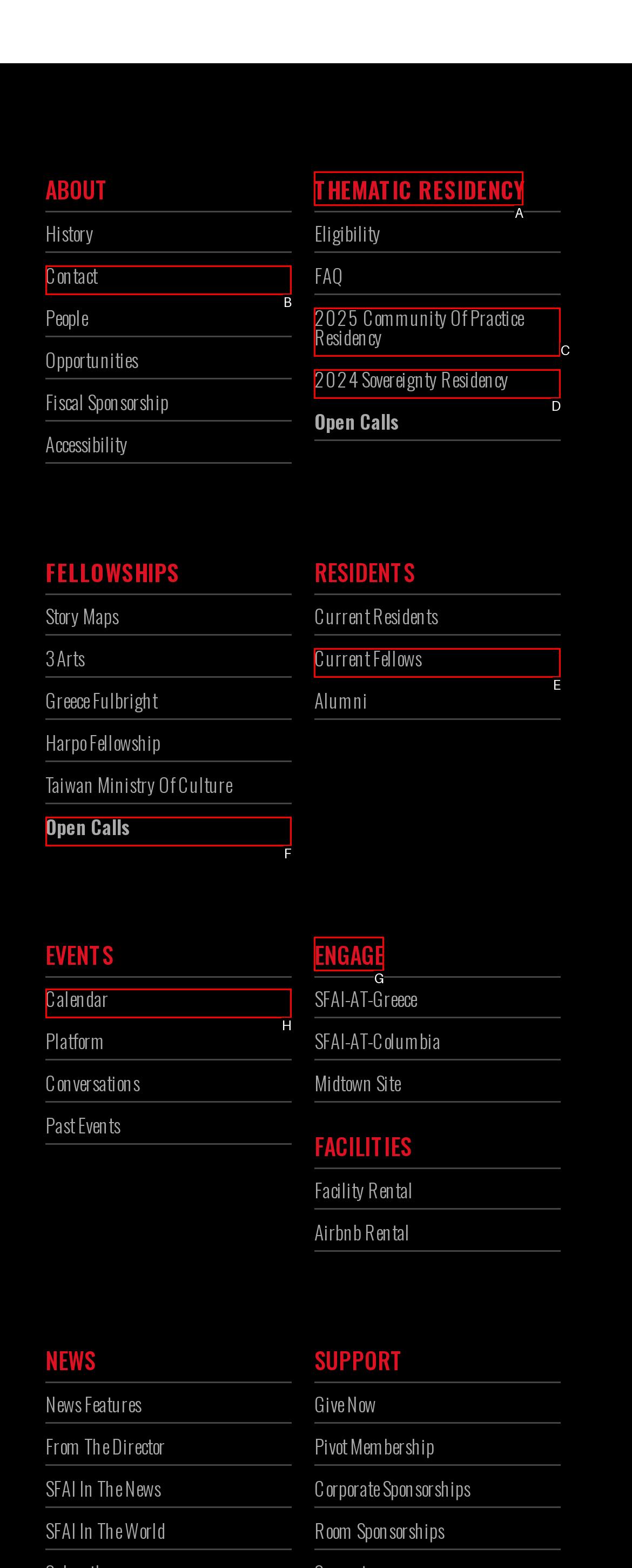Find the option that best fits the description: 2025 Community of Practice Residency. Answer with the letter of the option.

C